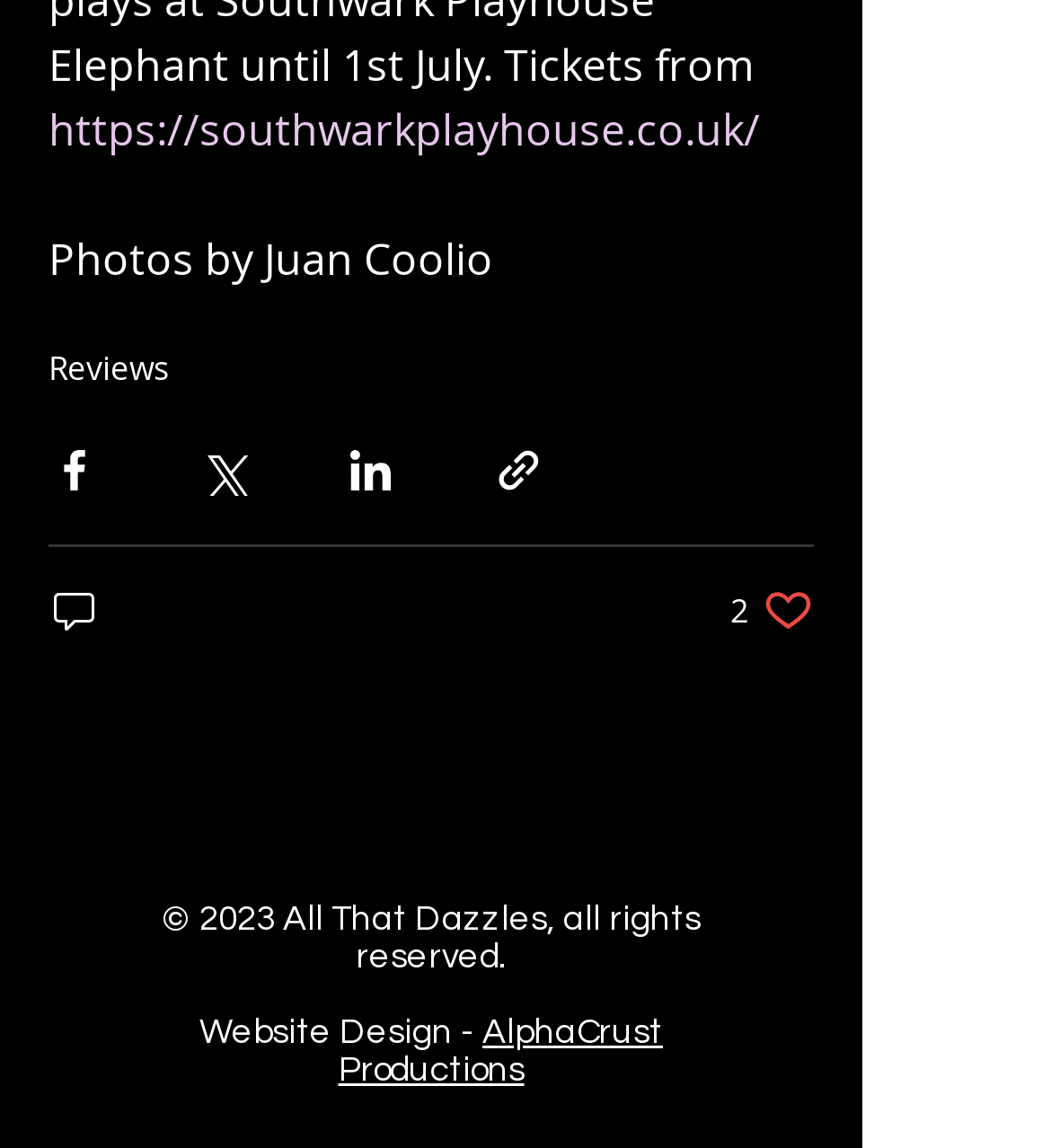Predict the bounding box of the UI element that fits this description: "Reviews".

[0.046, 0.3, 0.162, 0.337]